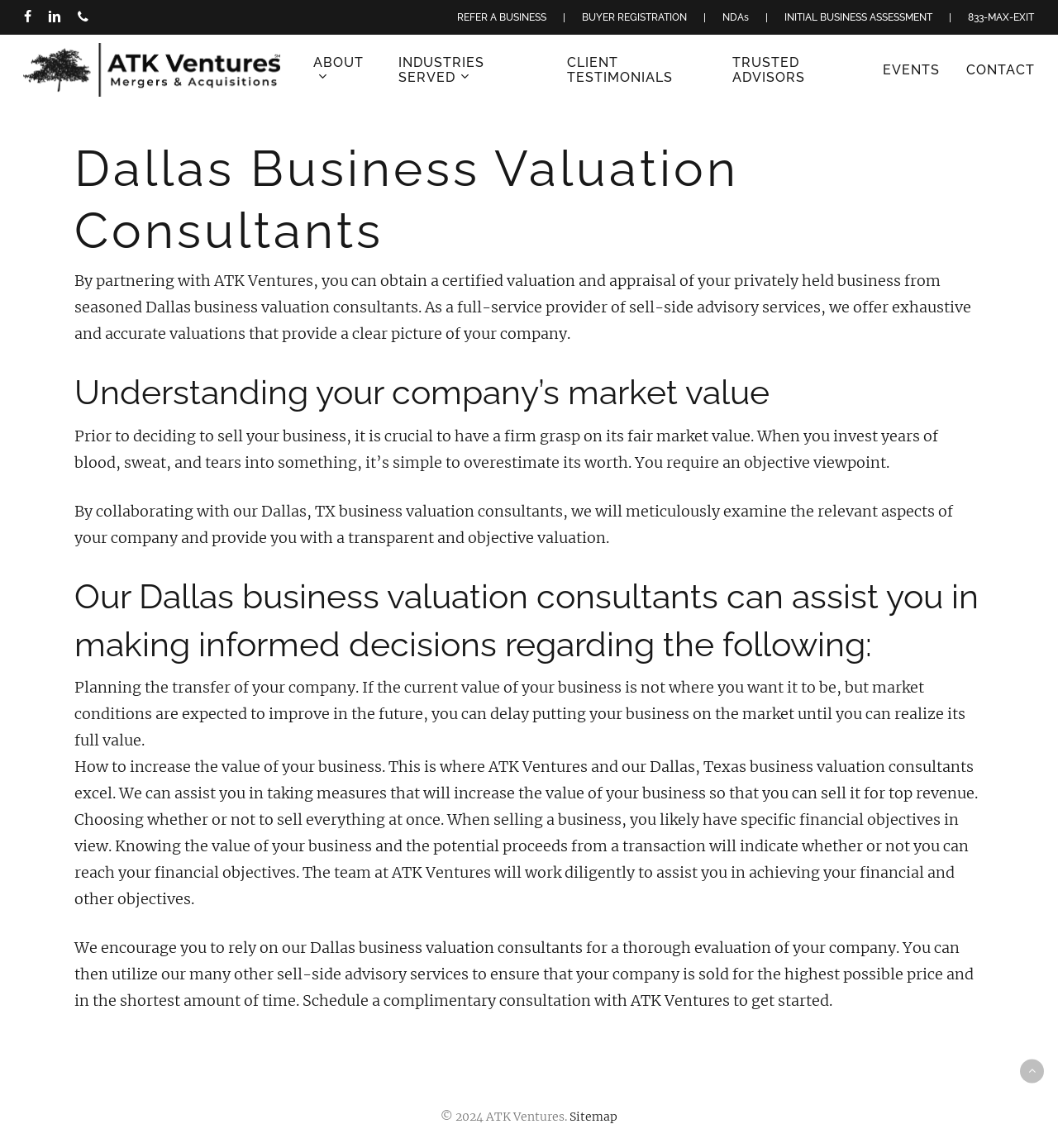What is the benefit of collaborating with ATK Ventures?
Answer the question with a thorough and detailed explanation.

The webpage states that ATK Ventures can assist in taking measures that will increase the value of the business, so that it can be sold for top revenue.